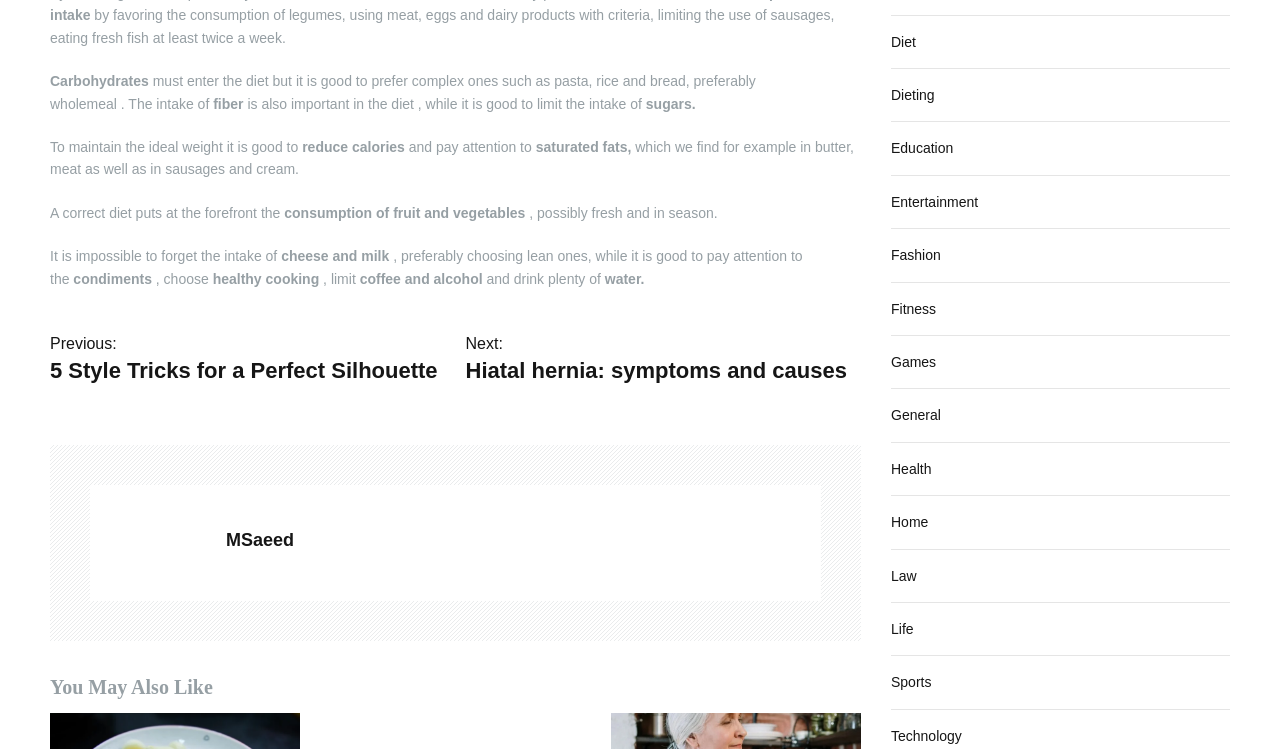Specify the bounding box coordinates of the area to click in order to execute this command: 'Click on 'Next: Hiatal hernia: symptoms and causes''. The coordinates should consist of four float numbers ranging from 0 to 1, and should be formatted as [left, top, right, bottom].

[0.364, 0.442, 0.673, 0.514]